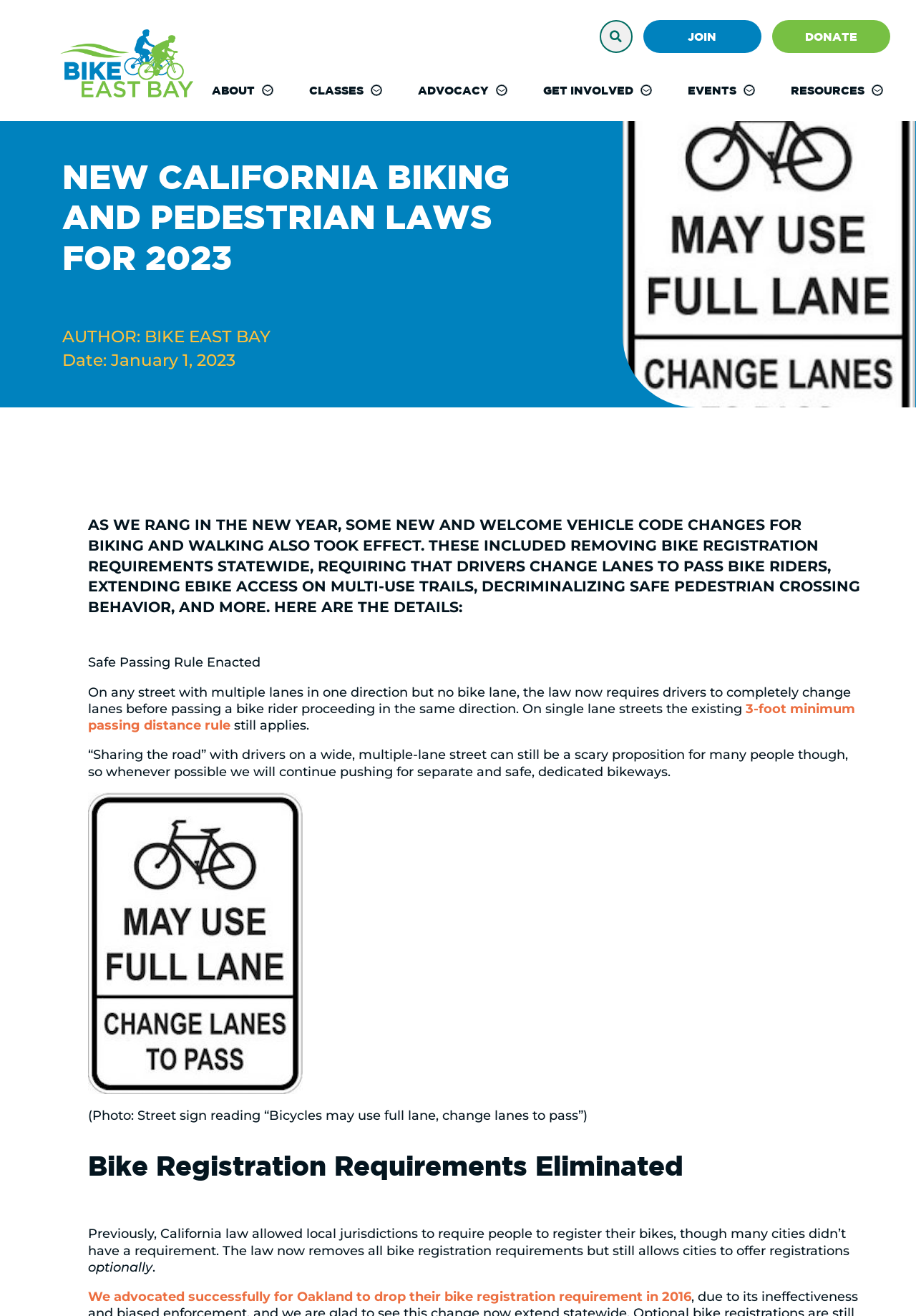What is the new rule for drivers passing bike riders?
Using the visual information, answer the question in a single word or phrase.

Change lanes to pass